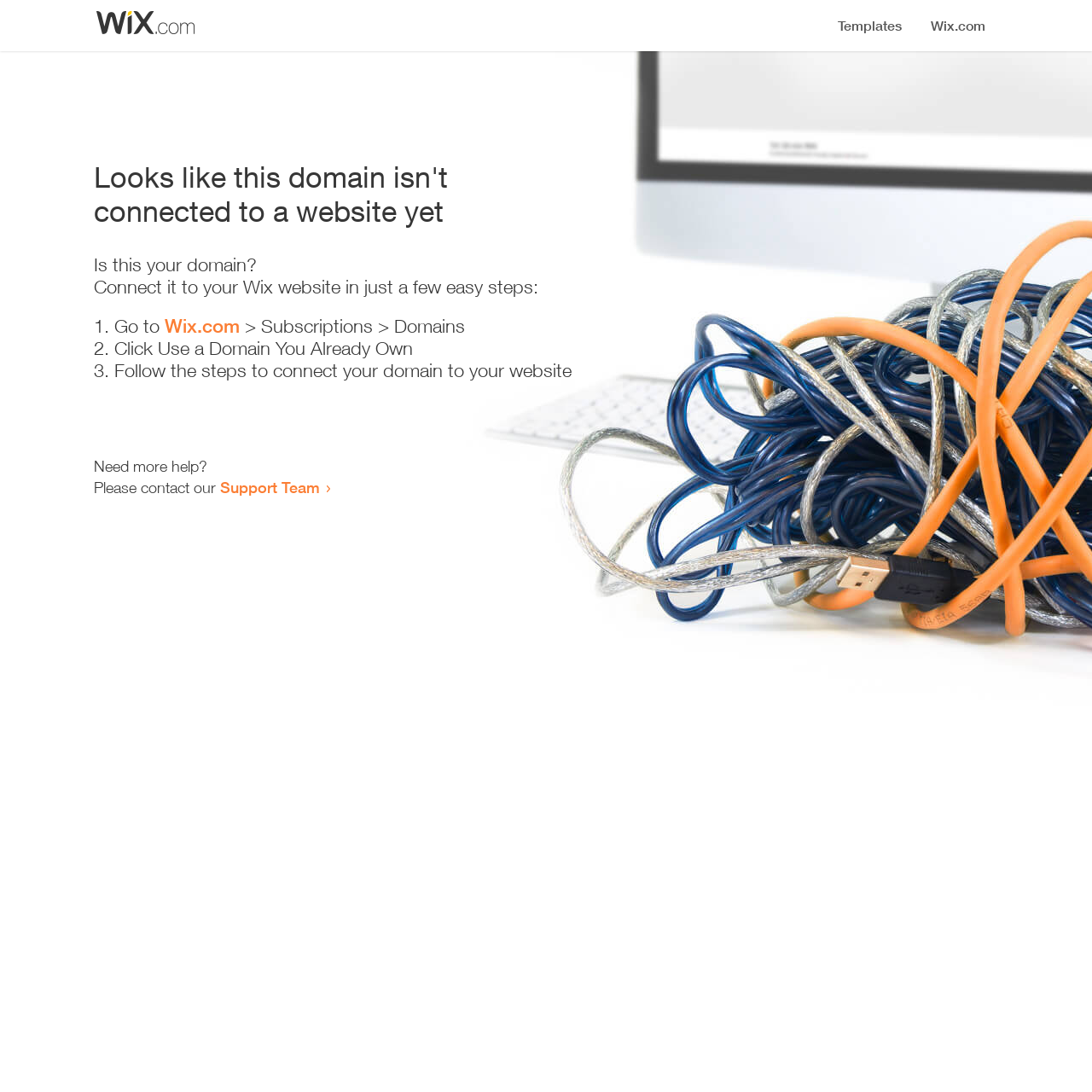Please look at the image and answer the question with a detailed explanation: What is the purpose of the webpage?

The webpage provides a guide on how to connect a domain to a Wix website, which suggests that the purpose of the webpage is to assist users in connecting their domains.